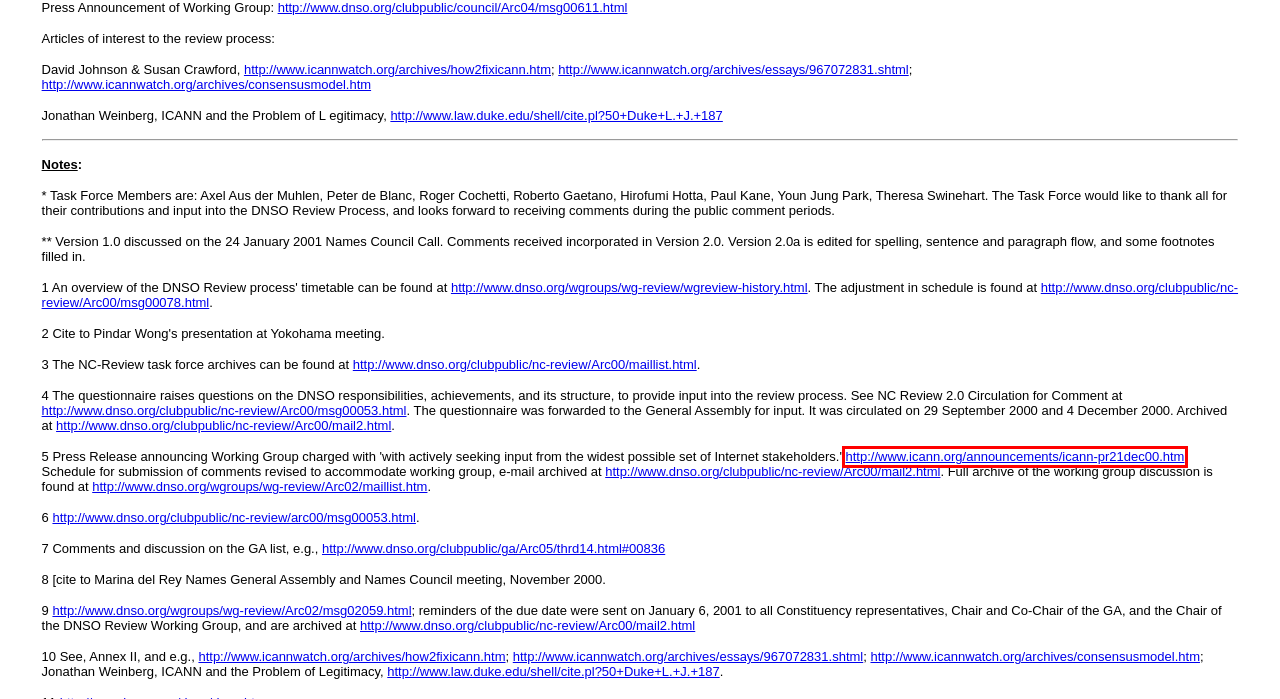You have a screenshot of a webpage with a red bounding box highlighting a UI element. Your task is to select the best webpage description that corresponds to the new webpage after clicking the element. Here are the descriptions:
A. DNSO Archives: [nc-review]
B. IETF  | Internet Engineering Task Force
C. DNSO Archives: [wg-review]
D. ICANN's Names Council Renews Call for Wide Consultation on Consensus Building
E. DNSO Archives: [council]
F. wgroups/wgr-history.html
G. Home | Generic Names Supporting Organization
H. DNSO Archives: [ga]

D